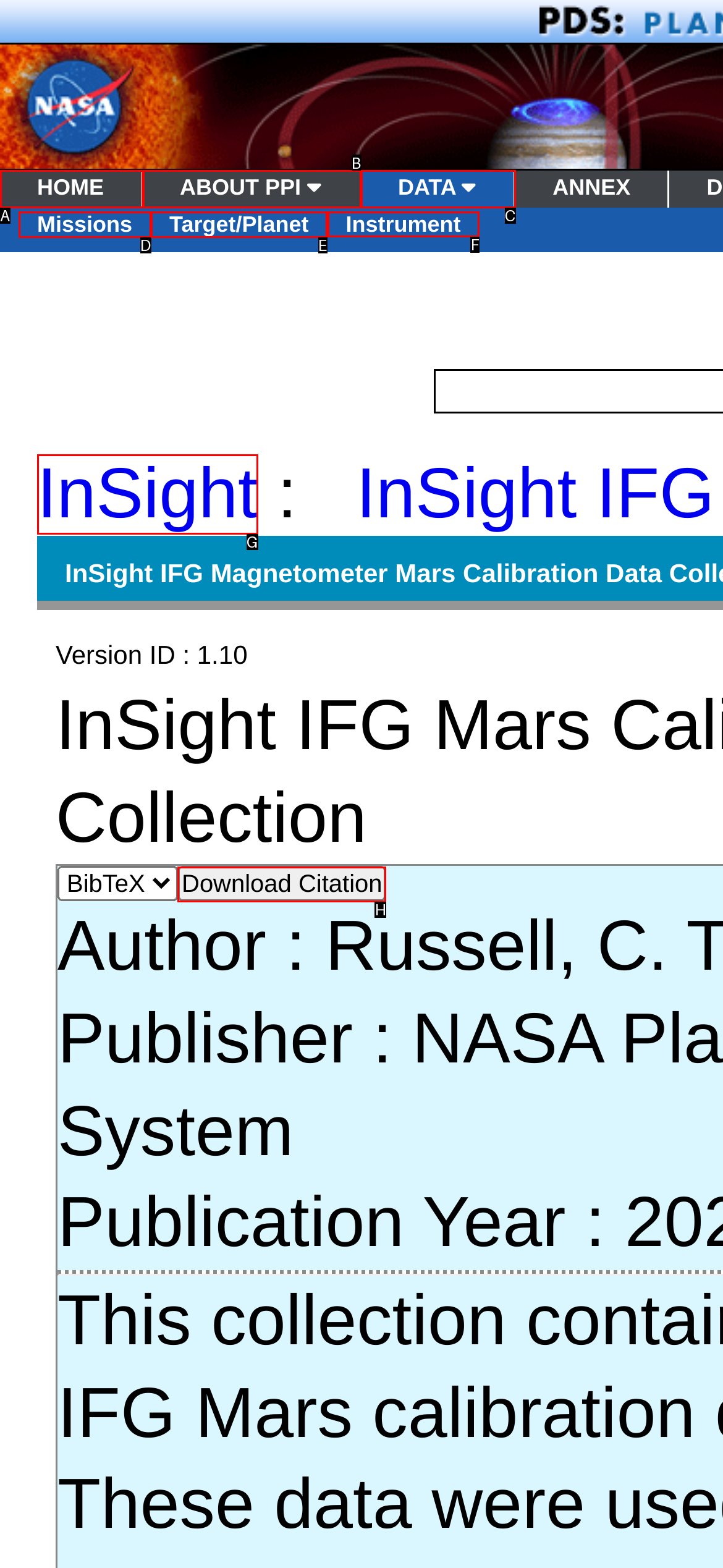Select the appropriate HTML element that needs to be clicked to finish the task: select instrument
Reply with the letter of the chosen option.

F